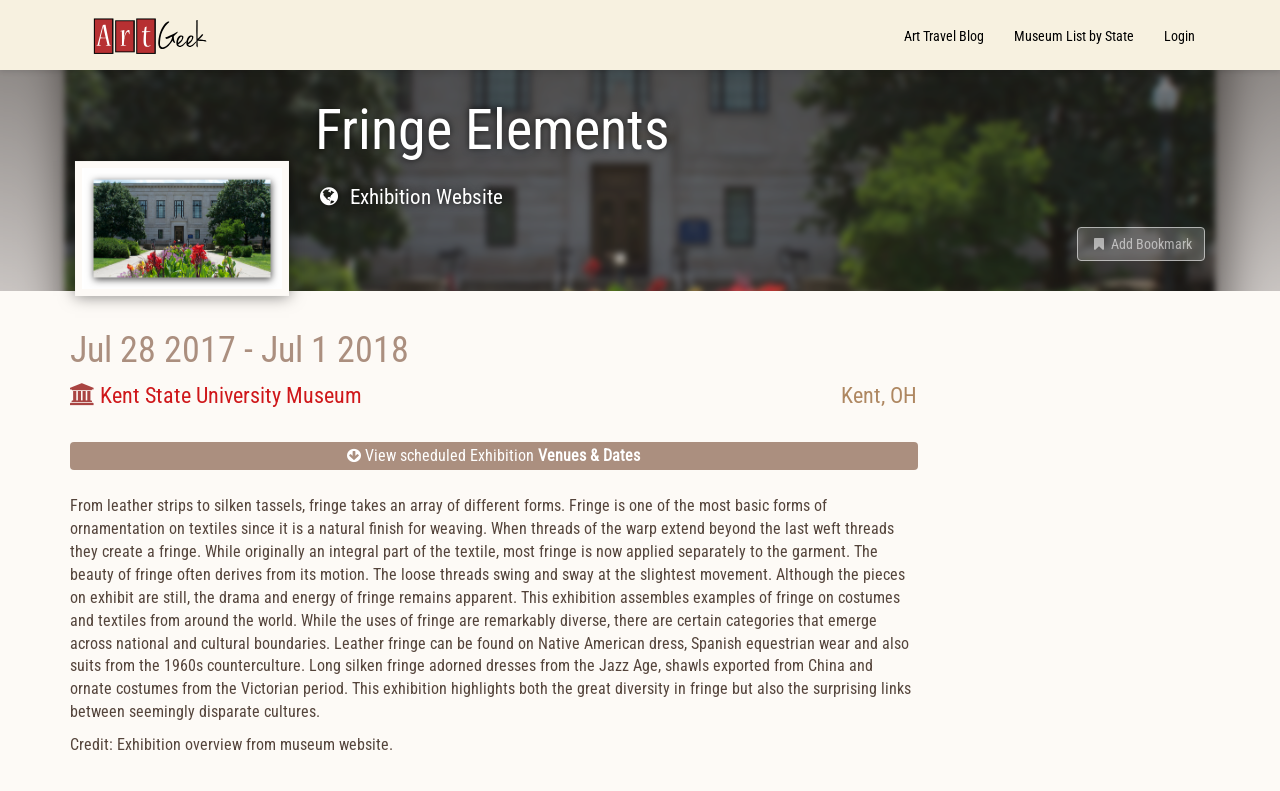Can you find the bounding box coordinates for the UI element given this description: "Art Travel Blog"? Provide the coordinates as four float numbers between 0 and 1: [left, top, right, bottom].

[0.695, 0.0, 0.78, 0.088]